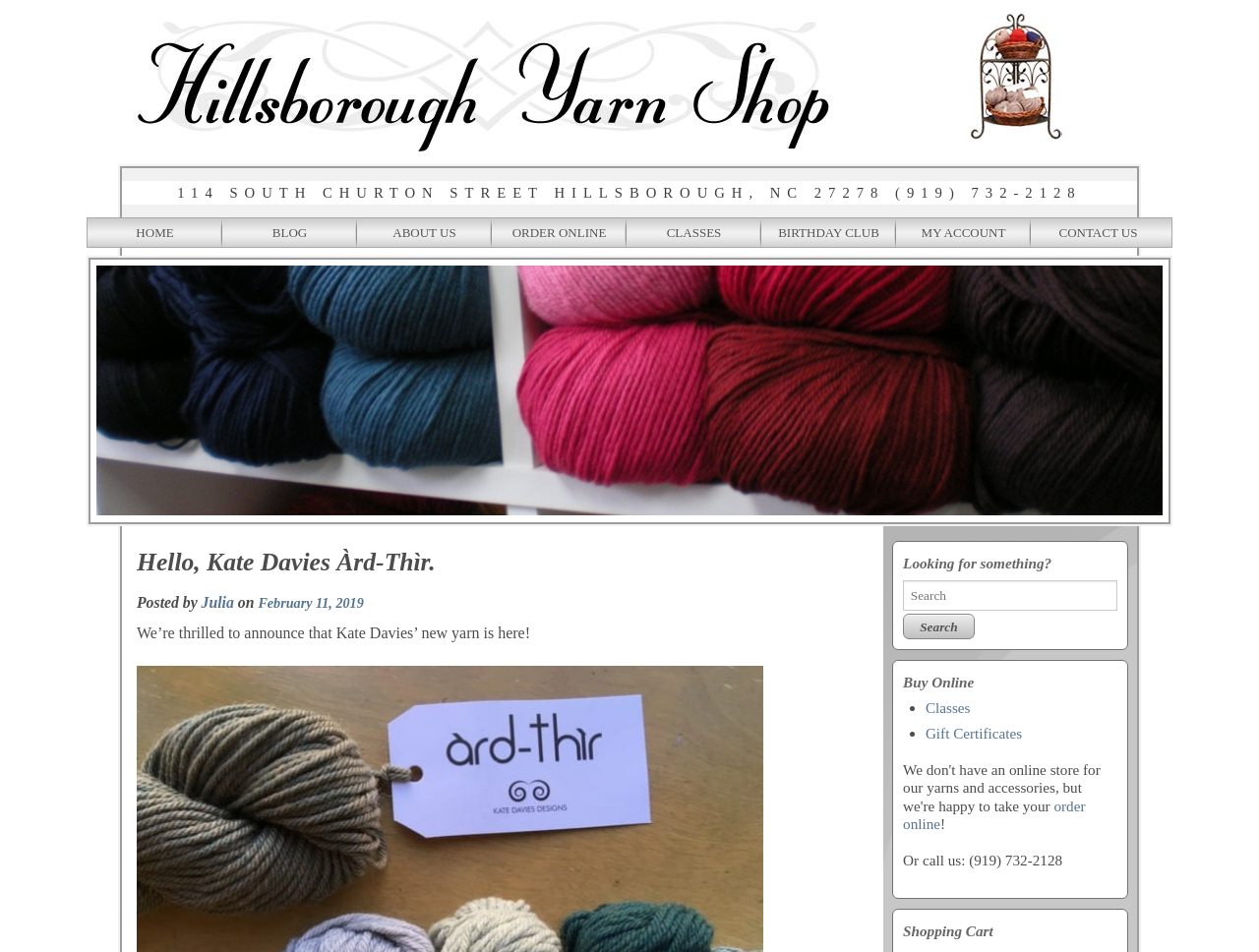Please identify the bounding box coordinates of the area that needs to be clicked to follow this instruction: "Order online".

[0.391, 0.23, 0.498, 0.261]